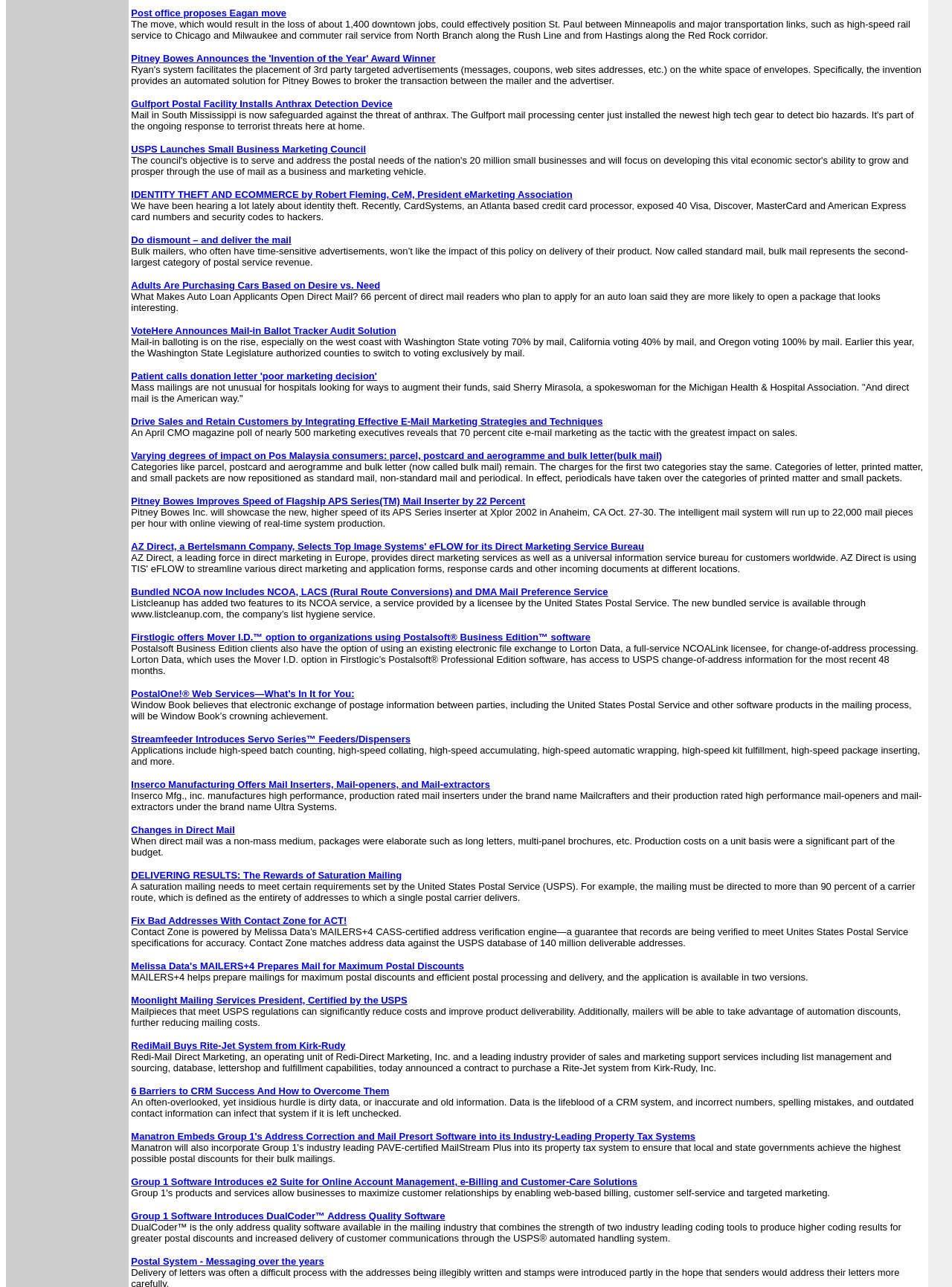Locate the bounding box coordinates of the item that should be clicked to fulfill the instruction: "Explore Do dismount – and deliver the mail".

[0.138, 0.181, 0.306, 0.191]